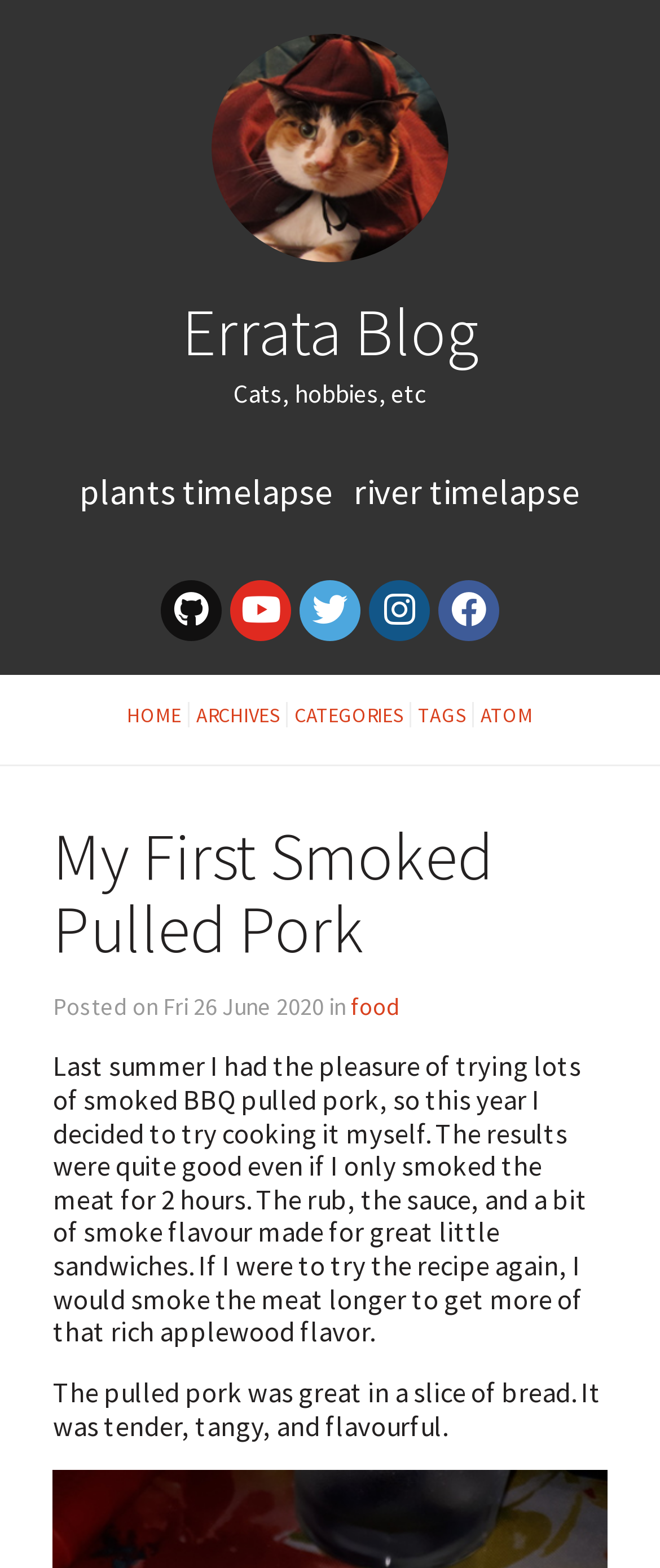Answer with a single word or phrase: 
What is the author's opinion about the pulled pork?

great